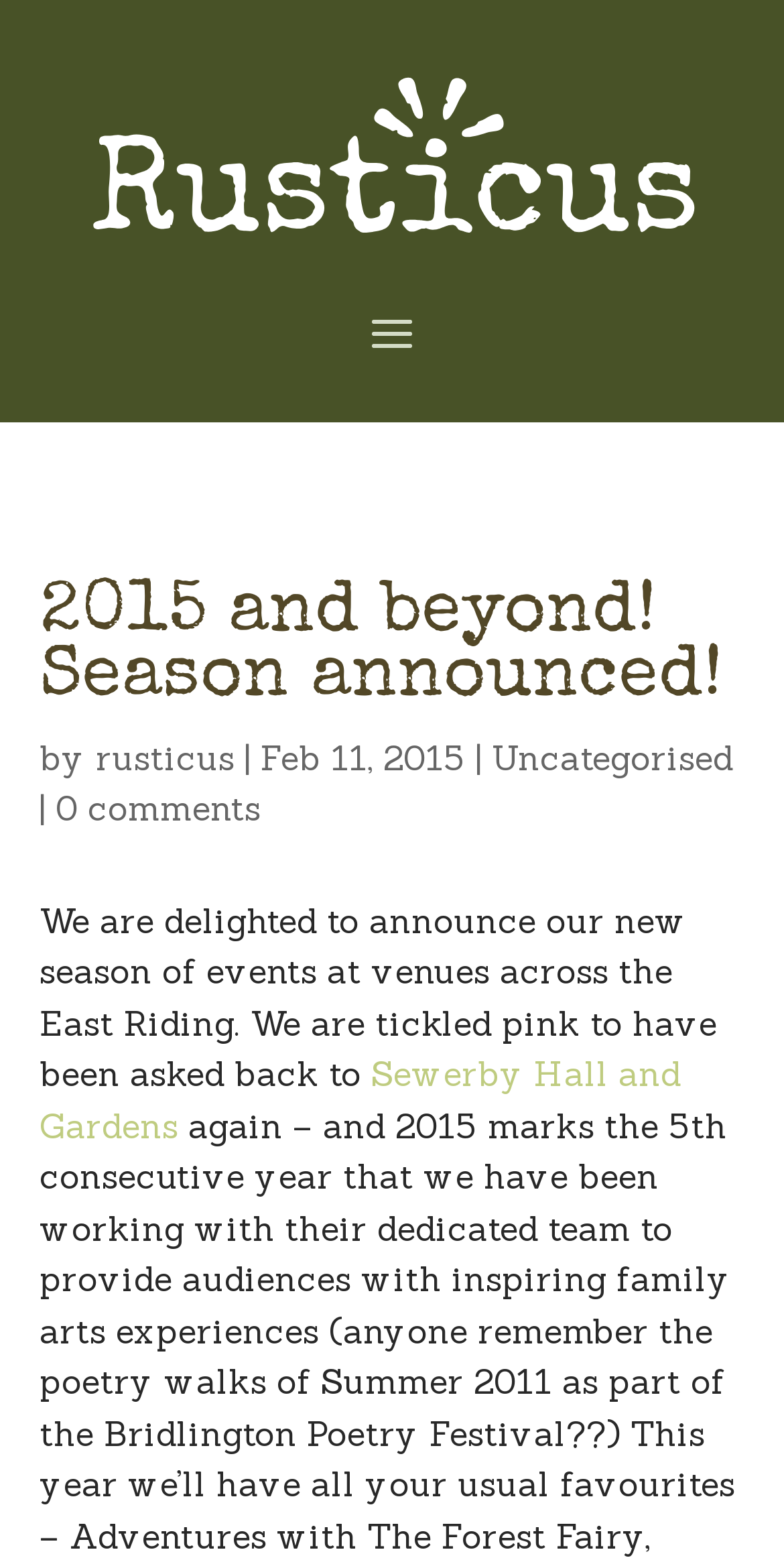From the given element description: "alt="Gavin Construction Company"", find the bounding box for the UI element. Provide the coordinates as four float numbers between 0 and 1, in the order [left, top, right, bottom].

None